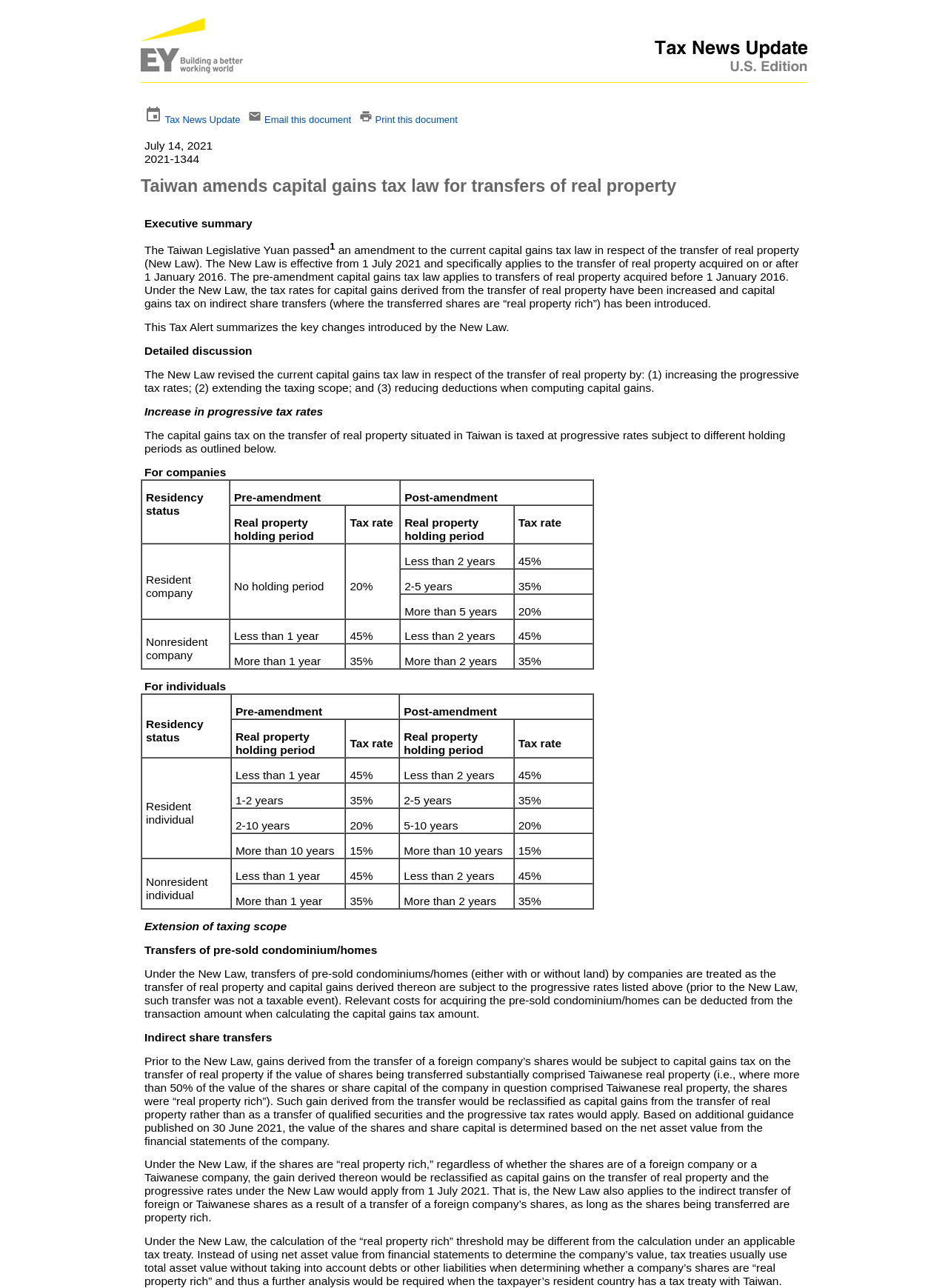Bounding box coordinates are specified in the format (top-left x, top-left y, bottom-right x, bottom-right y). All values are floating point numbers bounded between 0 and 1. Please provide the bounding box coordinate of the region this sentence describes: Email this document

[0.279, 0.089, 0.37, 0.097]